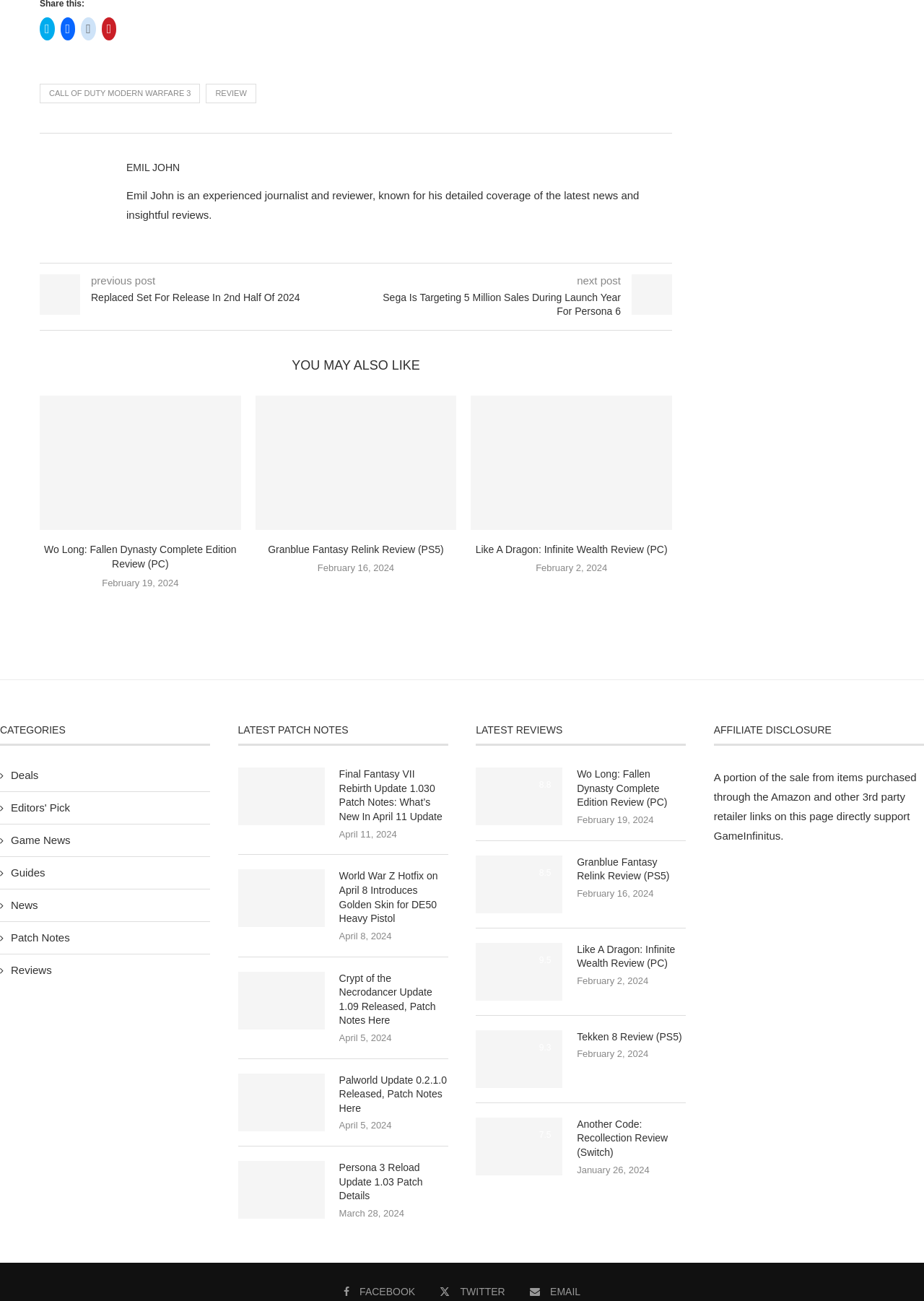What is the title of the review? Examine the screenshot and reply using just one word or a brief phrase.

CALL OF DUTY MODERN WARFARE 3